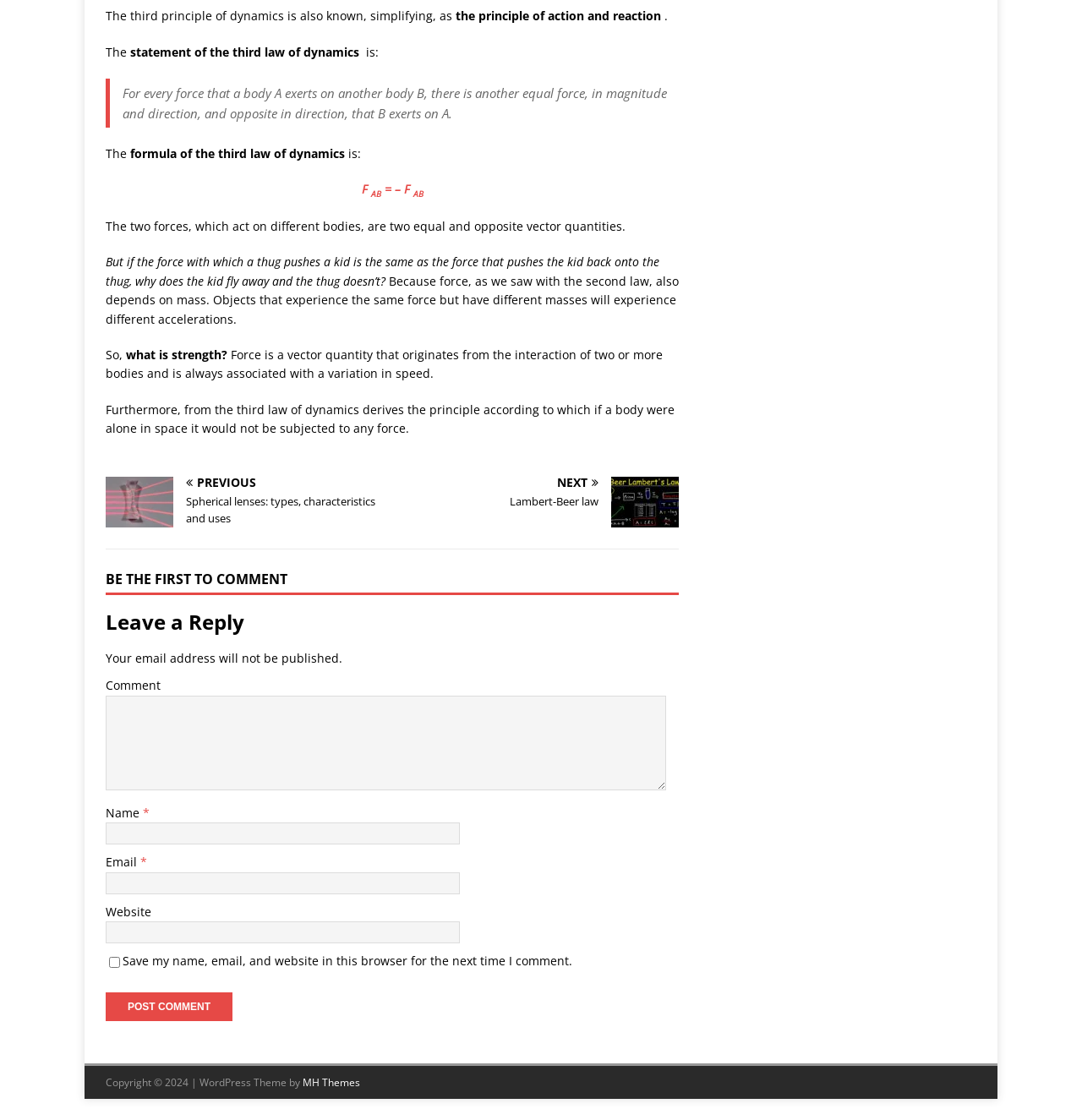What is the formula of the third law of dynamics?
From the details in the image, answer the question comprehensively.

The question is asking about the formula of the third law of dynamics. By examining the text, we can find the answer in the sentence 'The formula of the third law of dynamics is: F AB = – F BA', which provides the formula.